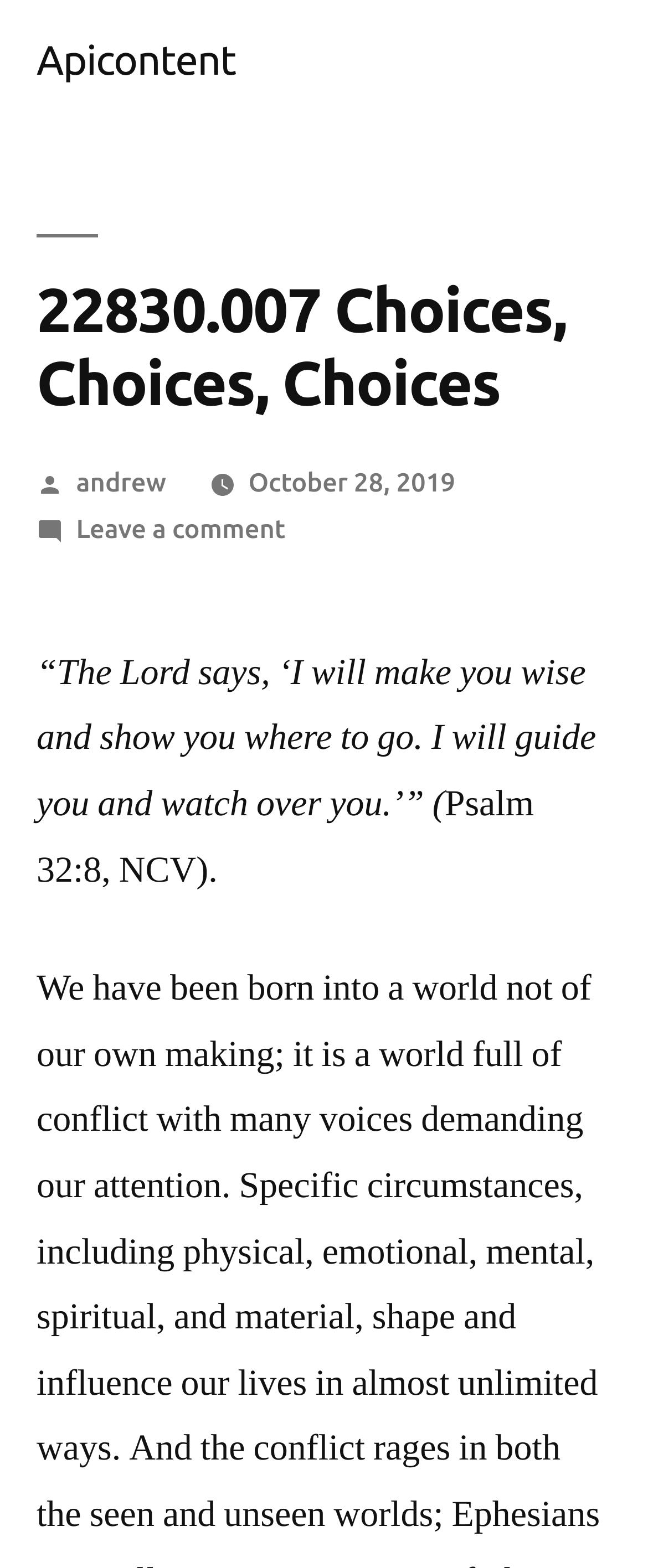Bounding box coordinates are specified in the format (top-left x, top-left y, bottom-right x, bottom-right y). All values are floating point numbers bounded between 0 and 1. Please provide the bounding box coordinate of the region this sentence describes: October 28, 2019September 20, 2022

[0.383, 0.297, 0.703, 0.316]